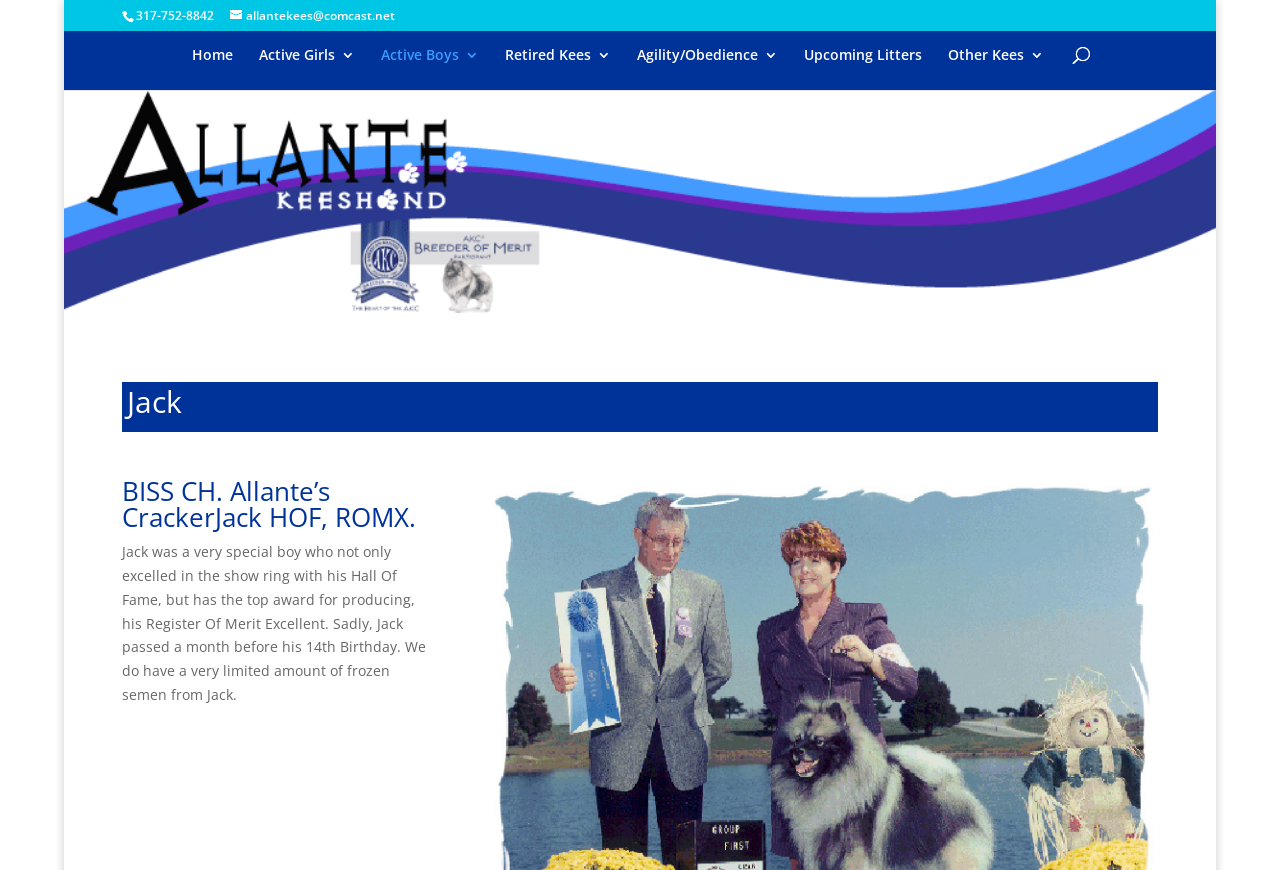Use a single word or phrase to respond to the question:
What is the current status of Jack?

Passed away